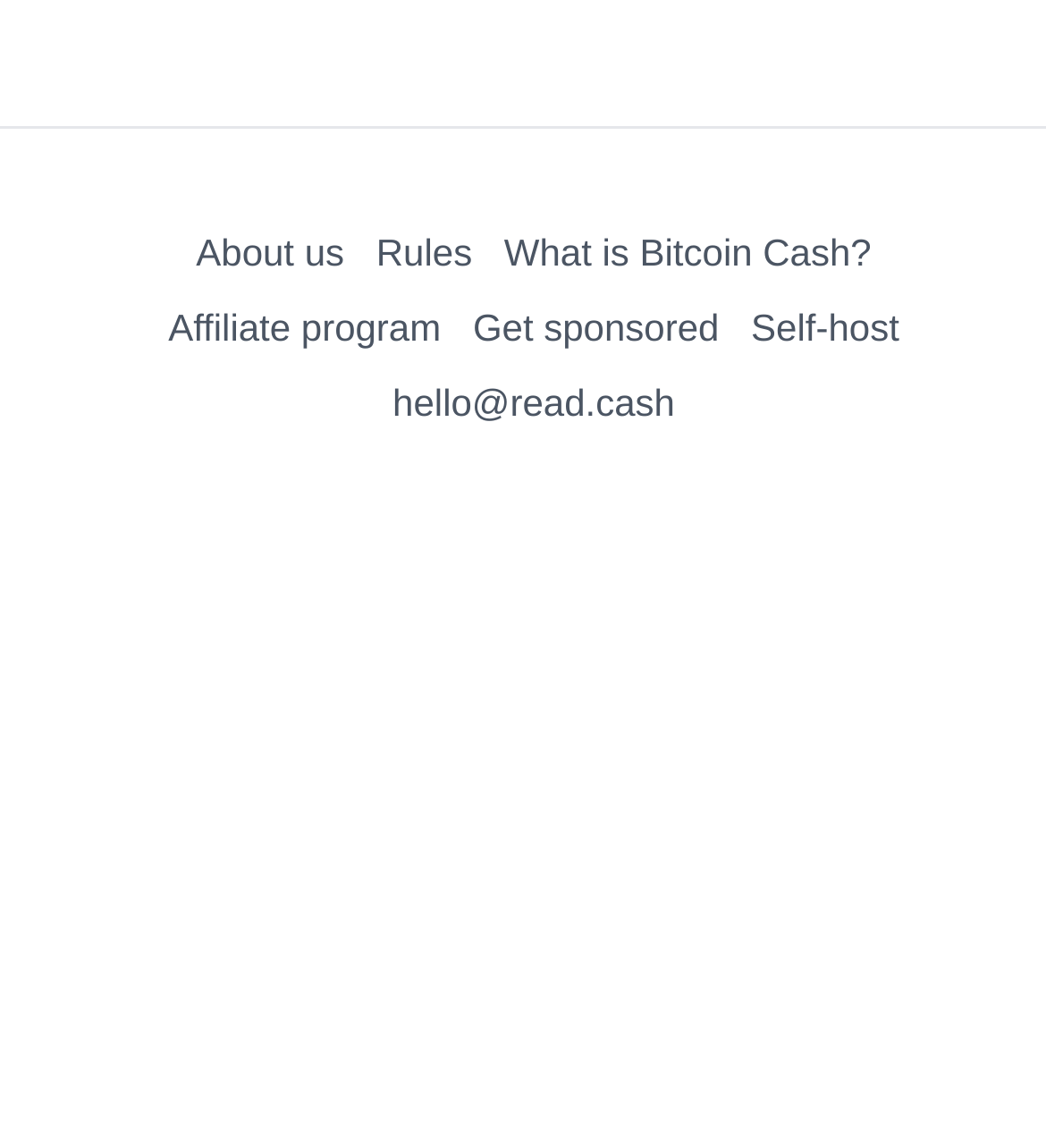Please provide the bounding box coordinates for the element that needs to be clicked to perform the instruction: "View user profile". The coordinates must consist of four float numbers between 0 and 1, formatted as [left, top, right, bottom].

[0.394, 0.85, 0.455, 0.906]